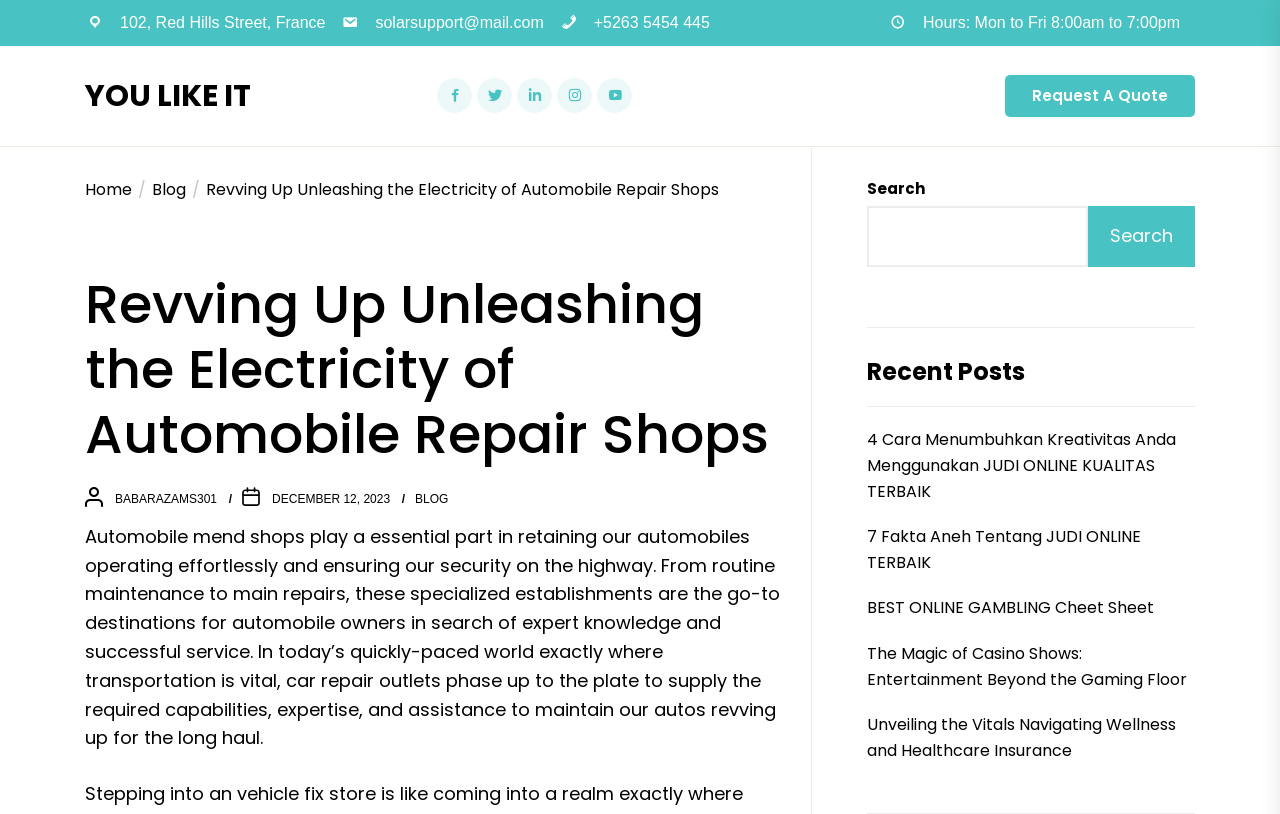Could you highlight the region that needs to be clicked to execute the instruction: "Click on the 'YOU LIKE IT' link"?

[0.066, 0.095, 0.196, 0.14]